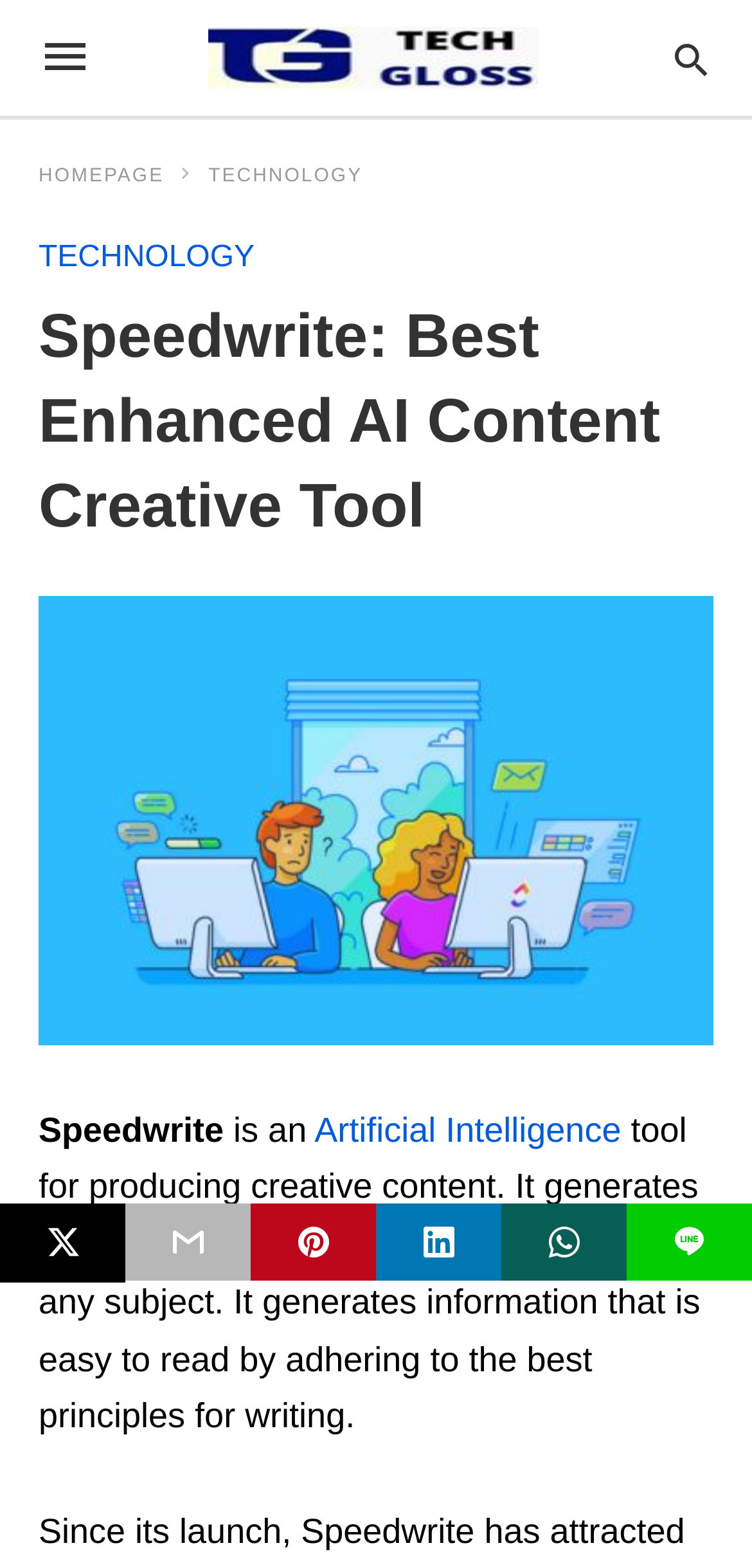How many navigation links are there?
Based on the image, respond with a single word or phrase.

3